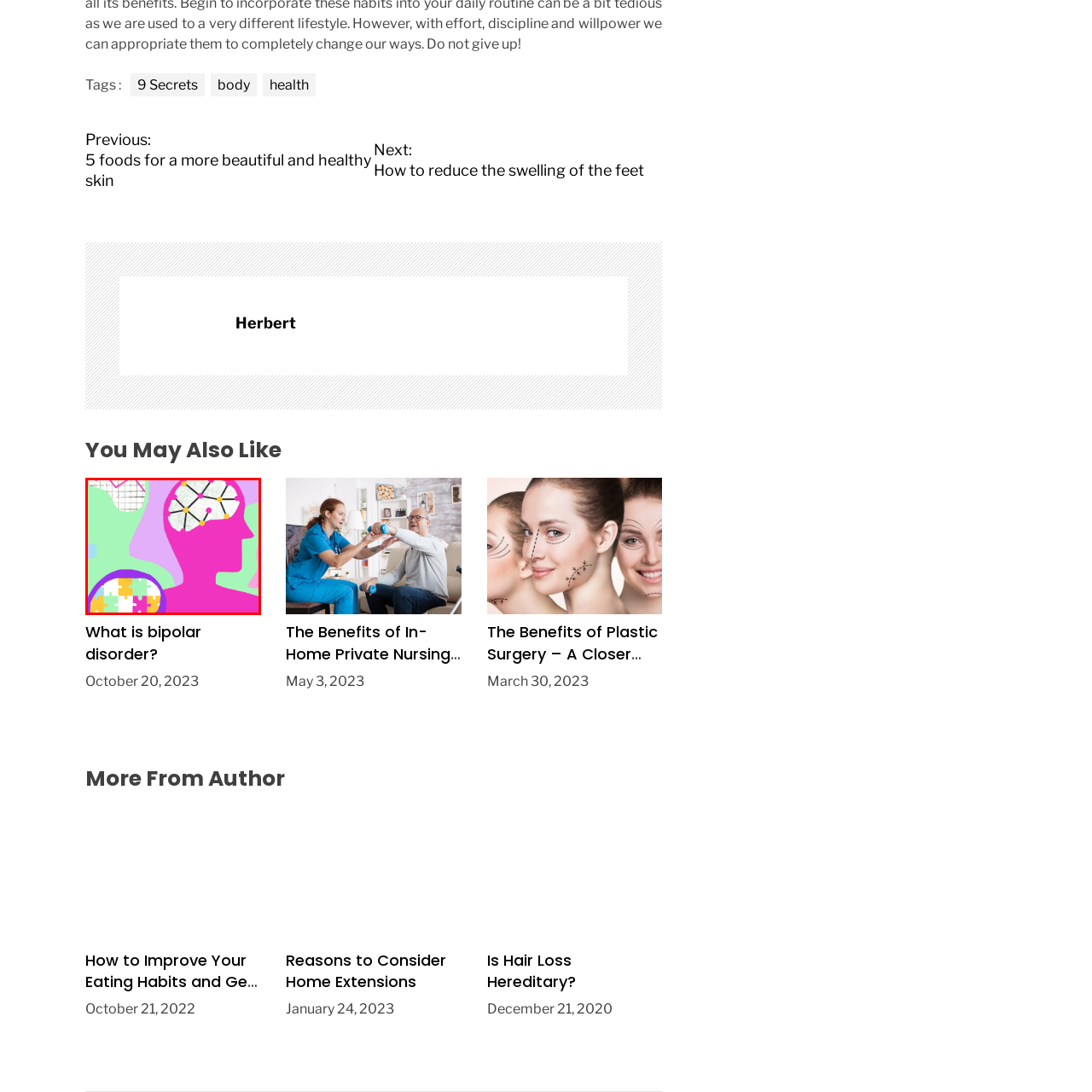Describe fully the image that is contained within the red bounding box.

The image features a vibrant, artistic representation of human heads, emphasizing the complexity of the mind. The left side depicts a head filled with a network of interconnected nodes and lines, symbolizing neural pathways or thoughts, set against a pastel purple background. Adjacent to this, a softer green silhouette complements the overall design, creating a sense of balance. On the right, a pink outline of a head is vividly filled with a colorful puzzle pattern, suggesting themes of mental health and the intricate nature of psychological experiences. This illustration encapsulates the multifaceted aspects of cognitive processes, making it visually engaging and thought-provoking.